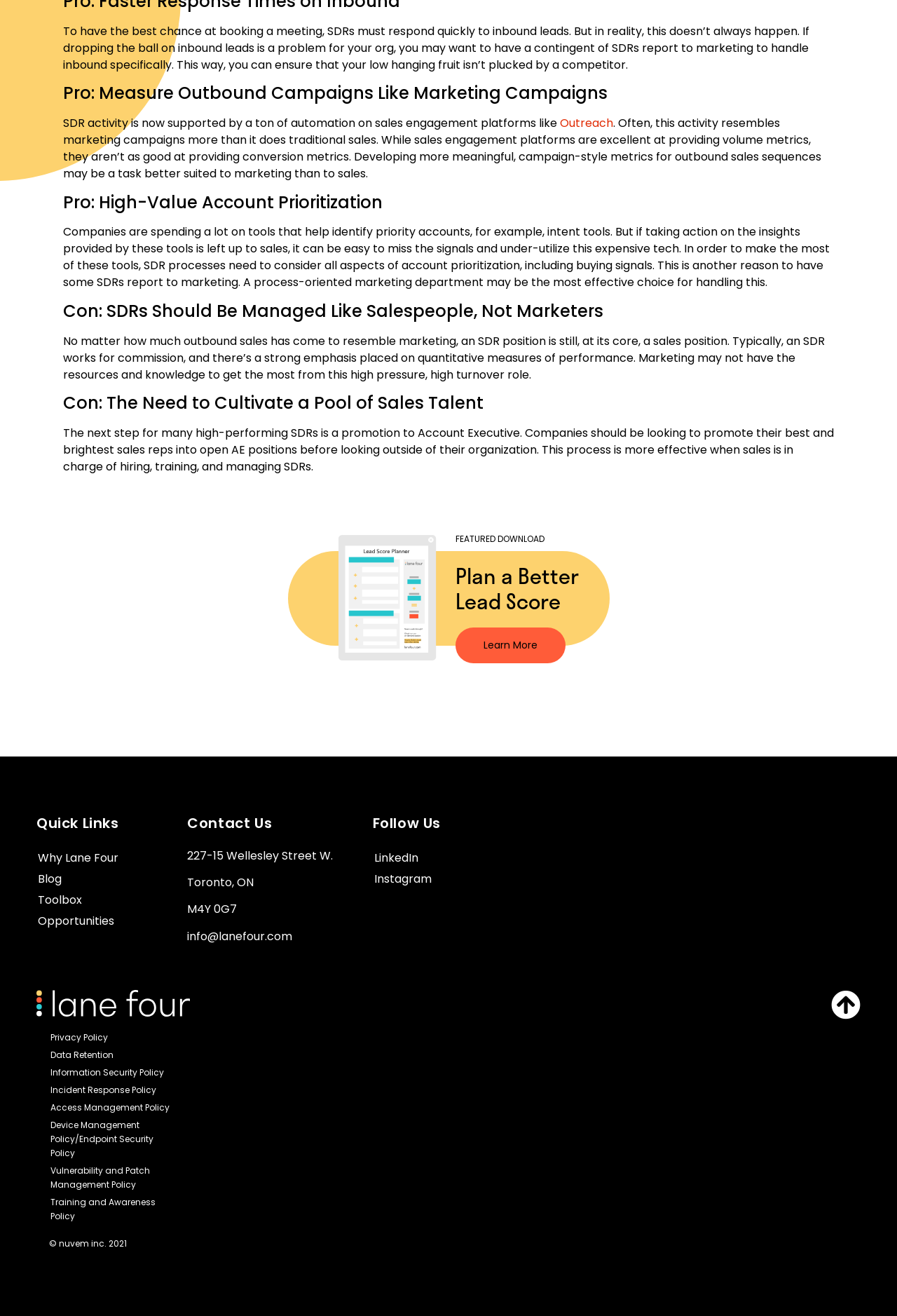How many links are there in the 'Follow Us' section?
Provide a comprehensive and detailed answer to the question.

I counted the number of links in the 'Follow Us' section and found two links, one to LinkedIn and one to Instagram.